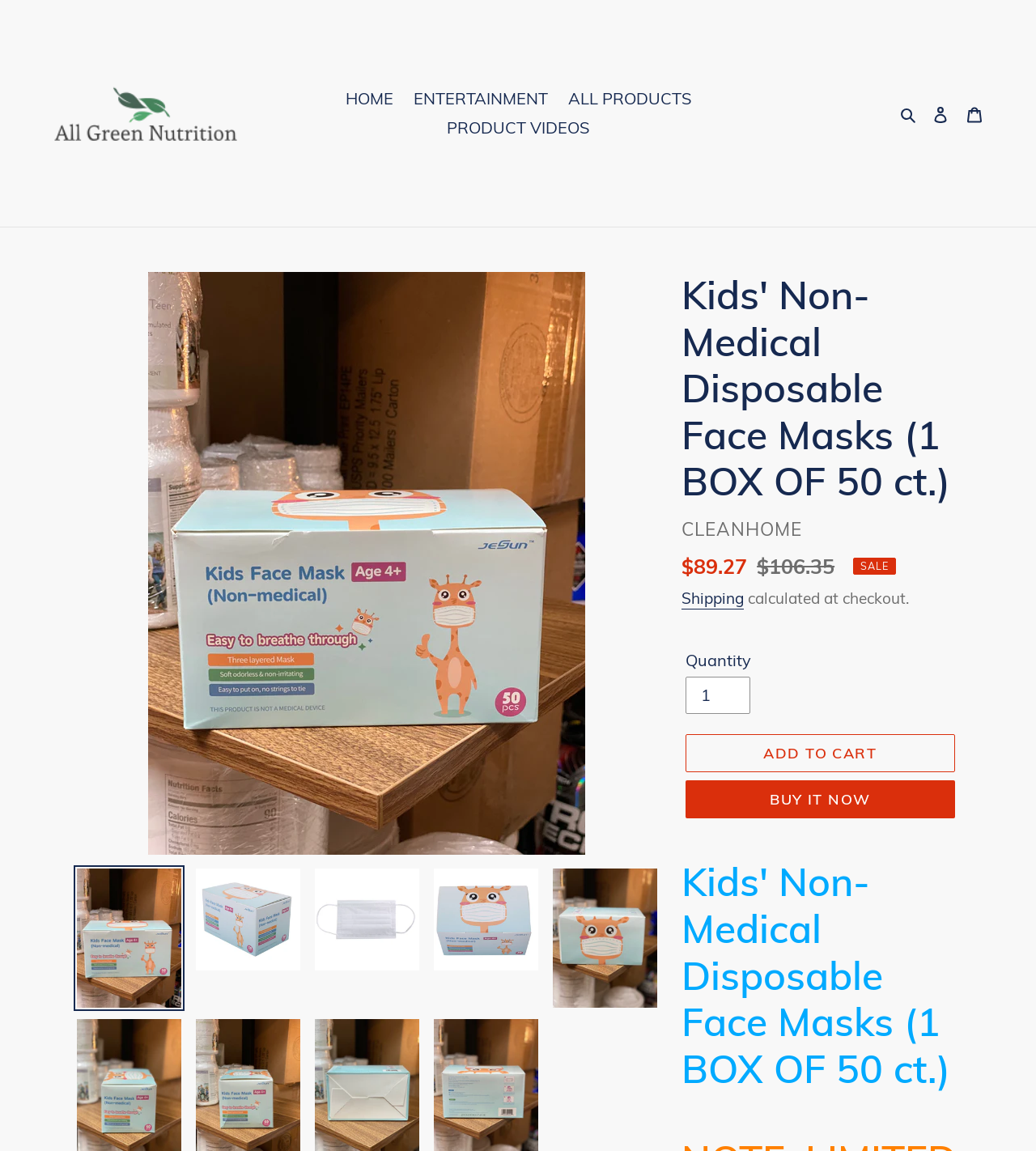Produce an extensive caption that describes everything on the webpage.

This webpage is about Kids' Non-Medical Disposable Face Masks, specifically a product page for a 1 BOX OF 50 ct. pack. At the top, there is a navigation menu with links to "HOME", "ENTERTAINMENT", "ALL PRODUCTS", "PRODUCT VIDEOS", and a search button. On the right side of the navigation menu, there are links to "Log in" and "Cart".

Below the navigation menu, there is a large image of the face masks, taking up most of the width of the page. Above the image, there is a heading with the product name, "Kids' Non-Medical Disposable Face Masks (1 BOX OF 50 ct.)".

To the right of the image, there are five smaller images of the face masks, each with a link to "Load image into Gallery viewer". Below these images, there is a product description section with a heading, "Kids' Non-Medical Disposable Face Masks (1 BOX OF 50 ct.)", and a list of details, including the vendor, sale price, regular price, and shipping information.

In the product description section, there is a "Quantity" field with a spin button, allowing users to select the quantity they want to purchase. Below the quantity field, there are two buttons, "Add to cart" and "BUY IT NOW". The "Add to cart" button has a text label "ADD TO CART".

At the very bottom of the page, there is a status message with a brief text.